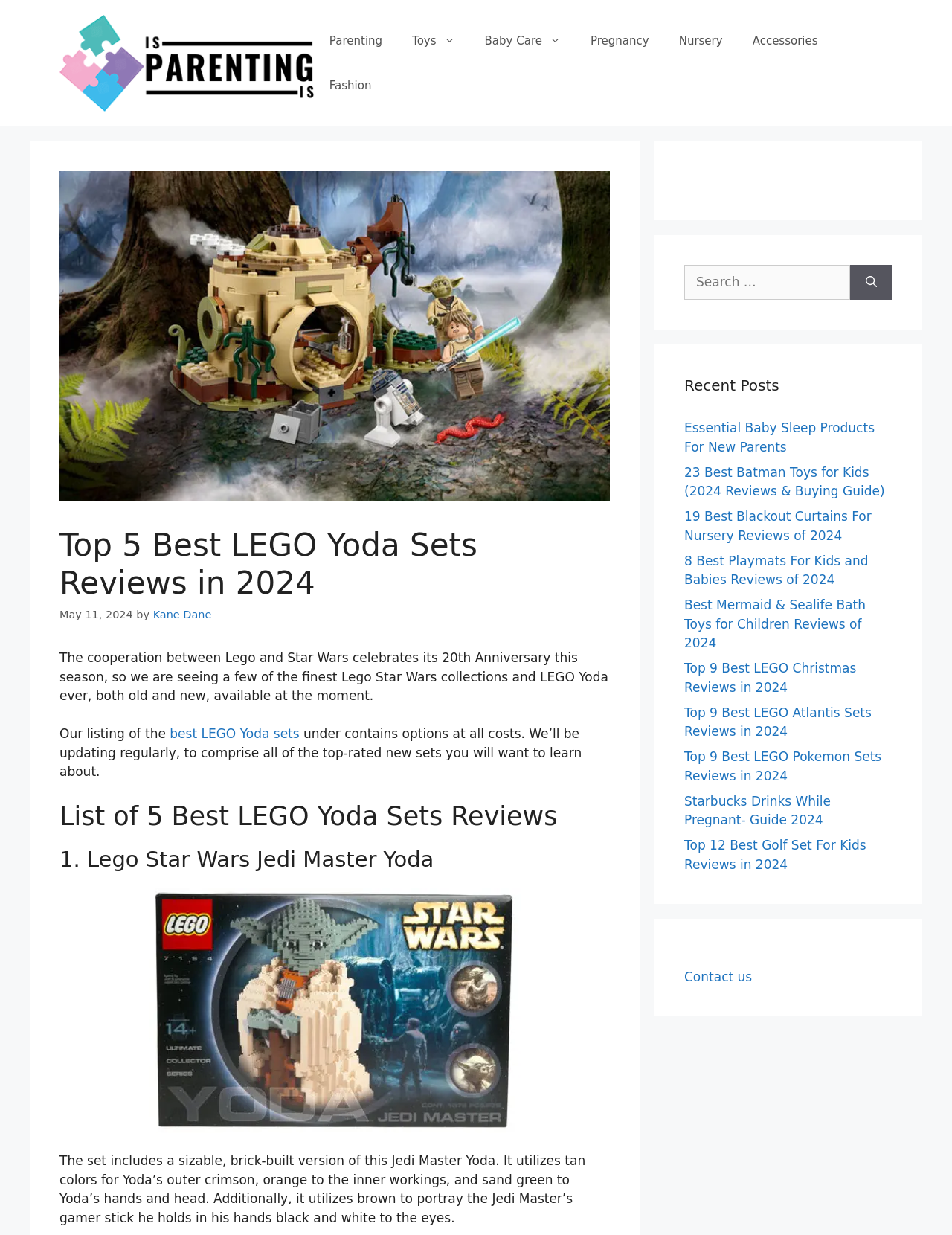Extract the primary header of the webpage and generate its text.

Top 5 Best LEGO Yoda Sets Reviews in 2024